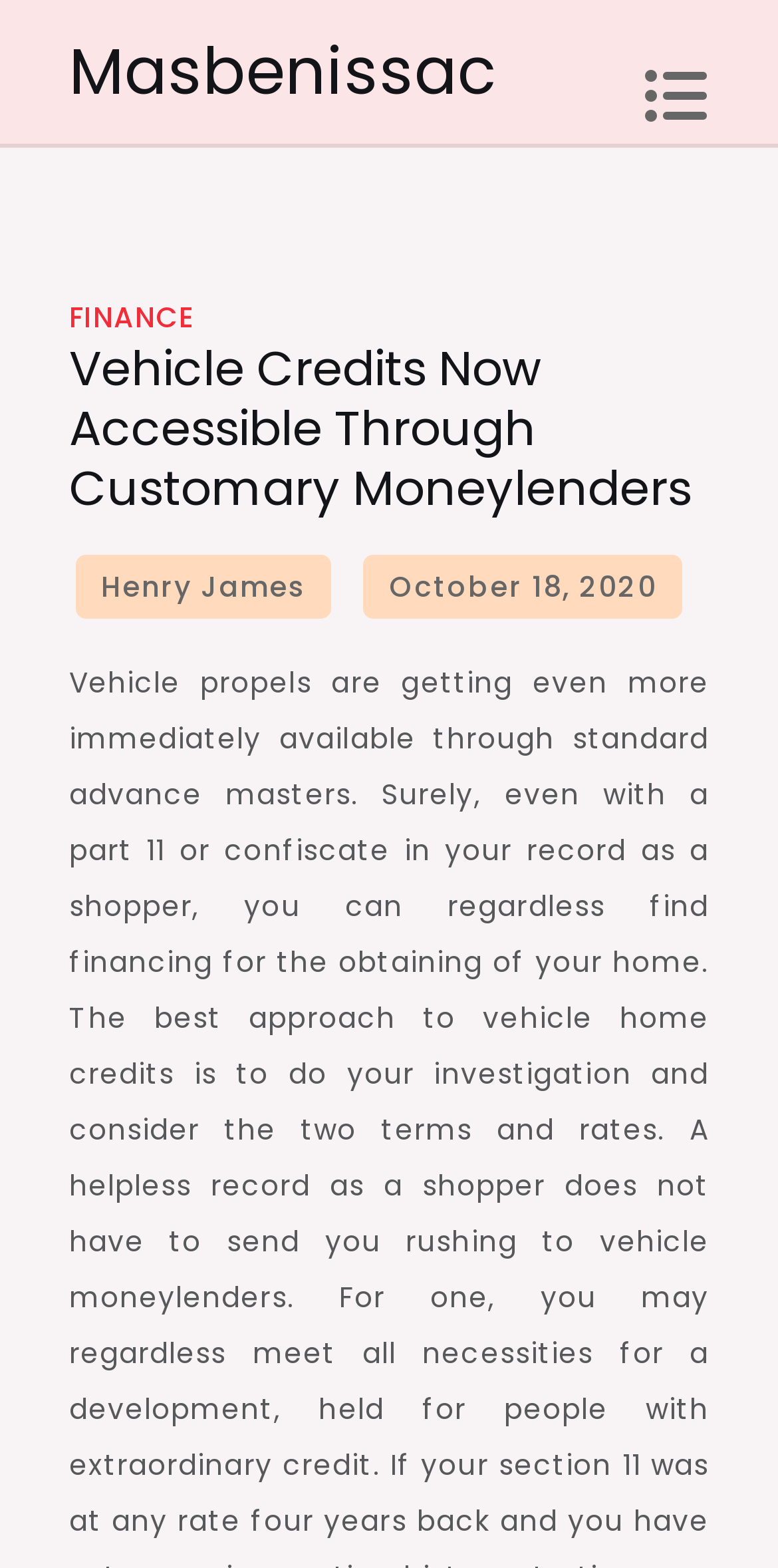Provide a brief response to the question below using one word or phrase:
What is the icon on the top right corner?

uf0ca